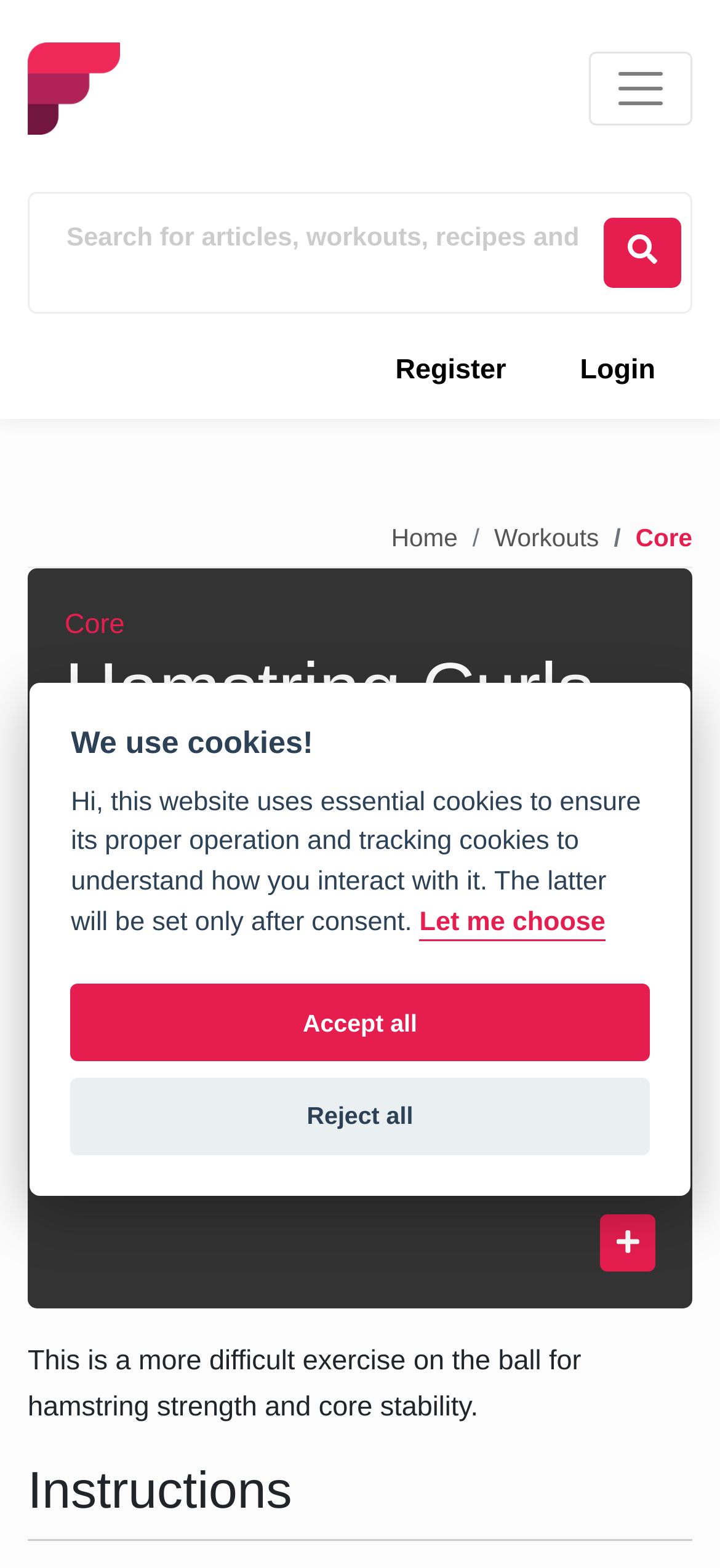What is the logo of this website?
Can you offer a detailed and complete answer to this question?

The logo of this website is located at the top left corner of the webpage, and it is an image with the text 'Fitness.com Logo'.